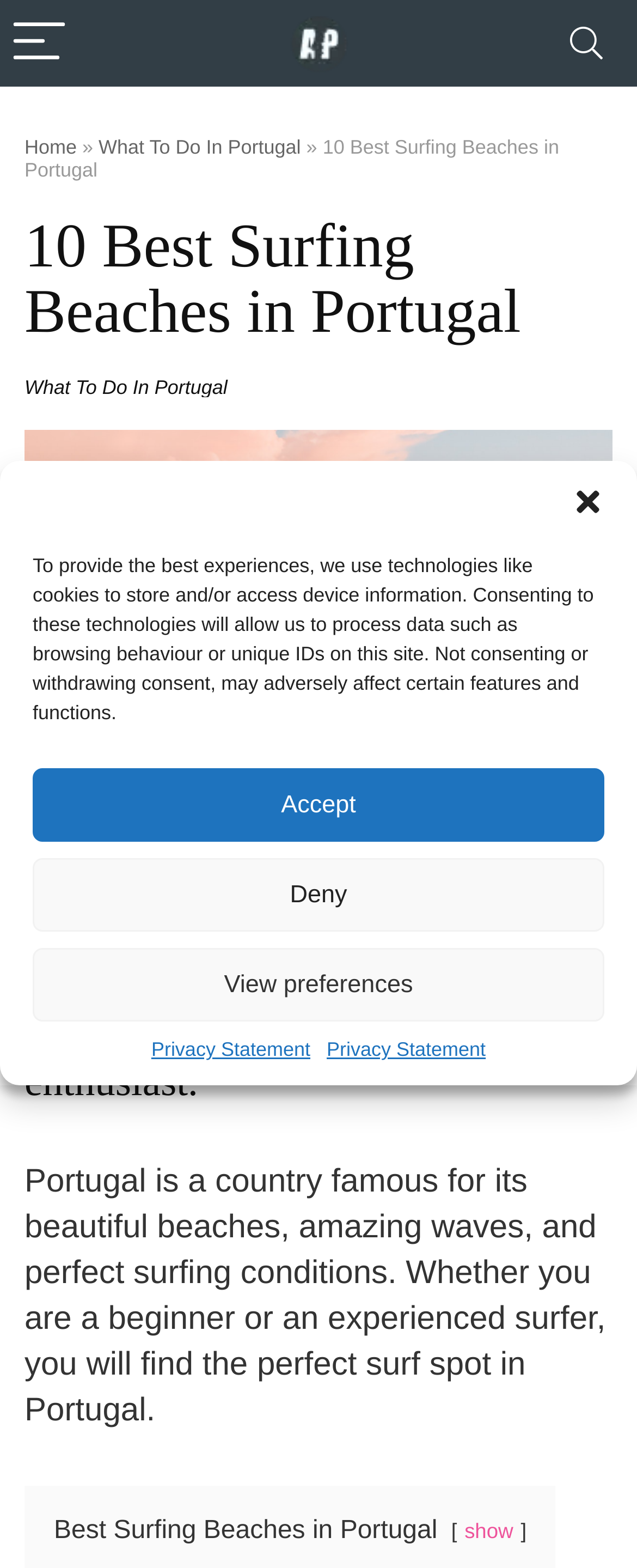Using the element description aria-label="Close dialogue", predict the bounding box coordinates for the UI element. Provide the coordinates in (top-left x, top-left y, bottom-right x, bottom-right y) format with values ranging from 0 to 1.

[0.897, 0.31, 0.949, 0.33]